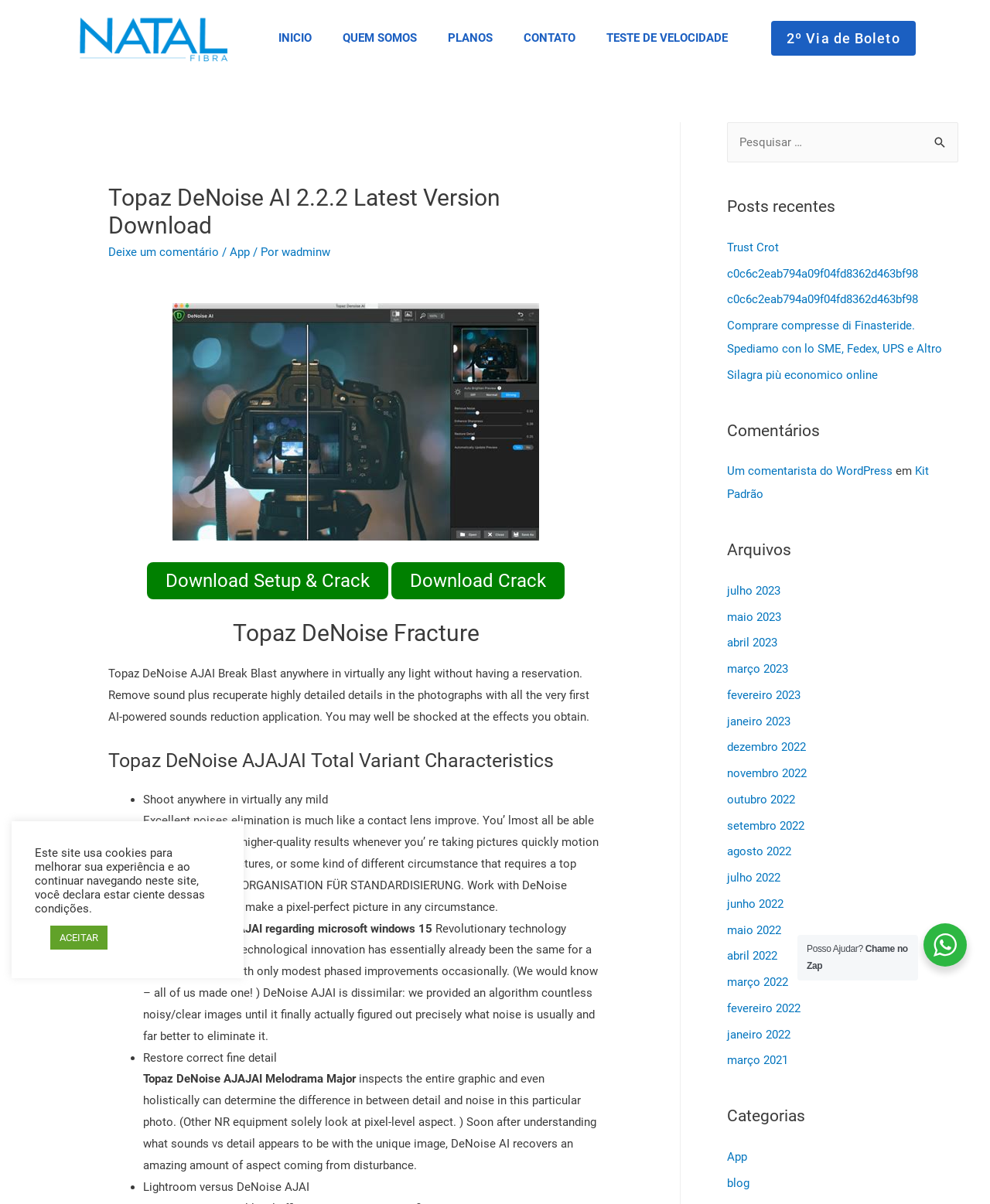Extract the bounding box coordinates of the UI element described: "wadminw". Provide the coordinates in the format [left, top, right, bottom] with values ranging from 0 to 1.

[0.284, 0.204, 0.334, 0.215]